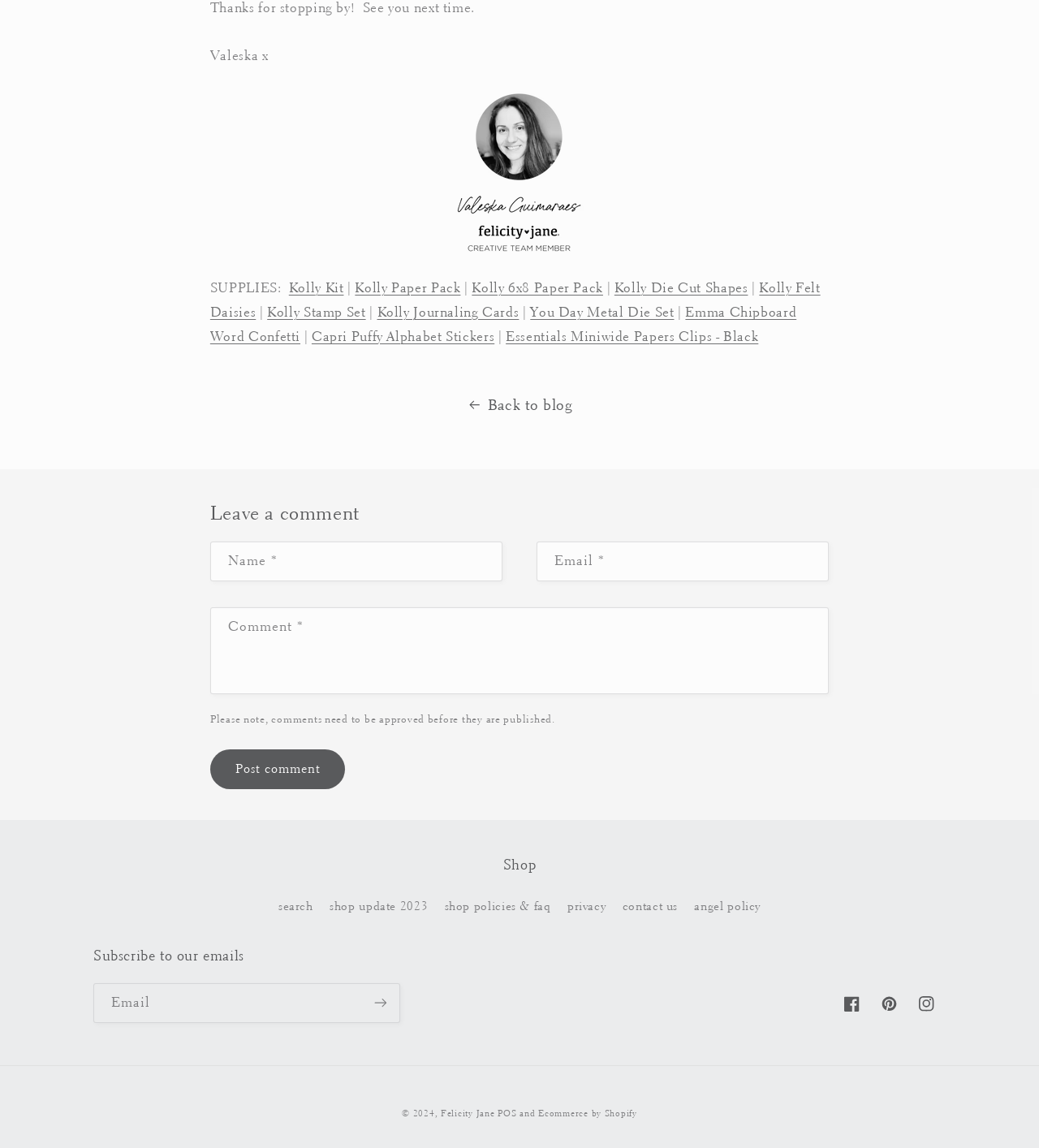Determine the bounding box coordinates of the clickable element to complete this instruction: "Leave a comment". Provide the coordinates in the format of four float numbers between 0 and 1, [left, top, right, bottom].

[0.202, 0.436, 0.798, 0.458]